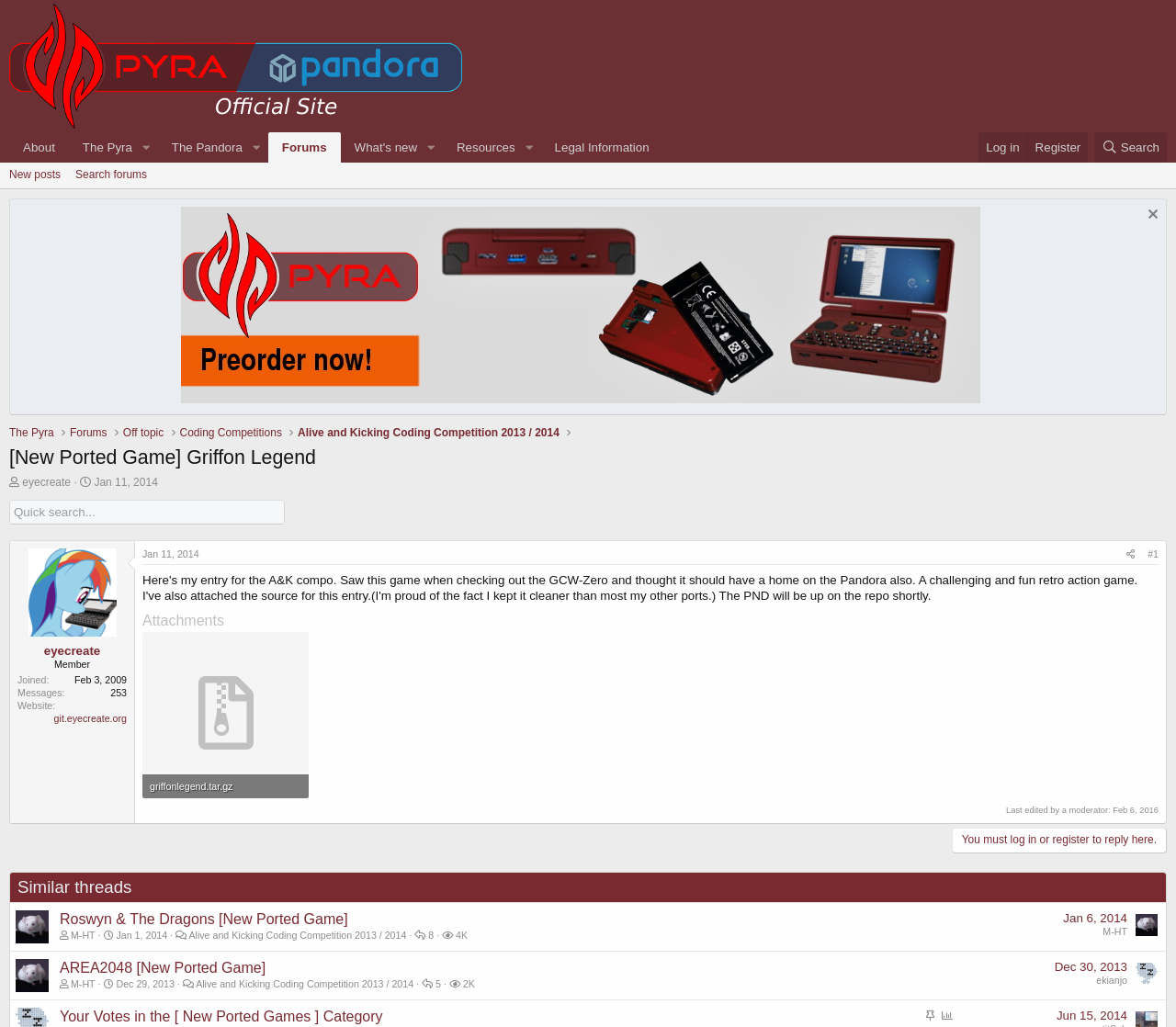Refer to the element description aria-label="Black Instagram Icon" and identify the corresponding bounding box in the screenshot. Format the coordinates as (top-left x, top-left y, bottom-right x, bottom-right y) with values in the range of 0 to 1.

None